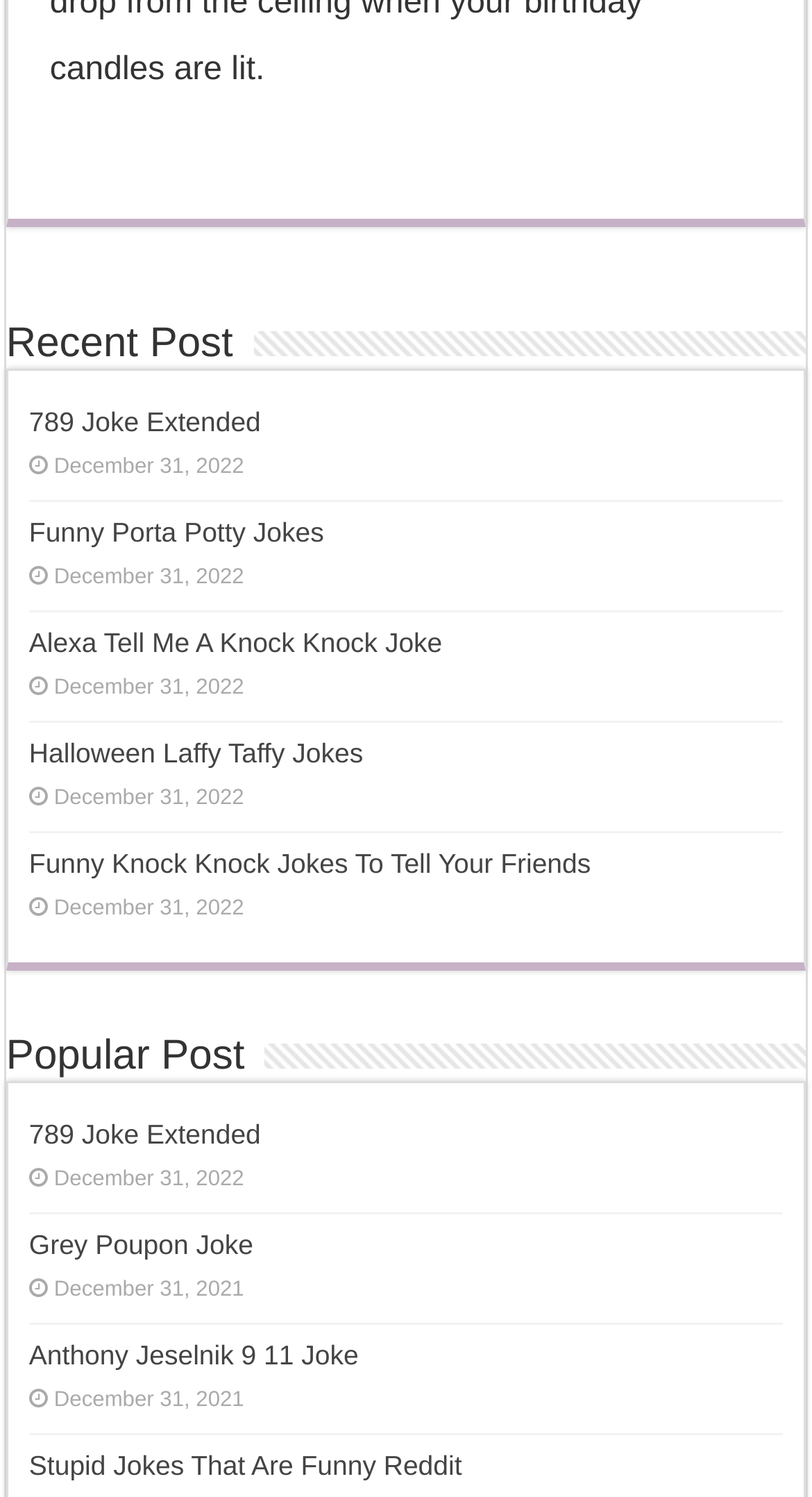Using the provided element description: "789 Joke Extended", identify the bounding box coordinates. The coordinates should be four floats between 0 and 1 in the order [left, top, right, bottom].

[0.036, 0.747, 0.321, 0.767]